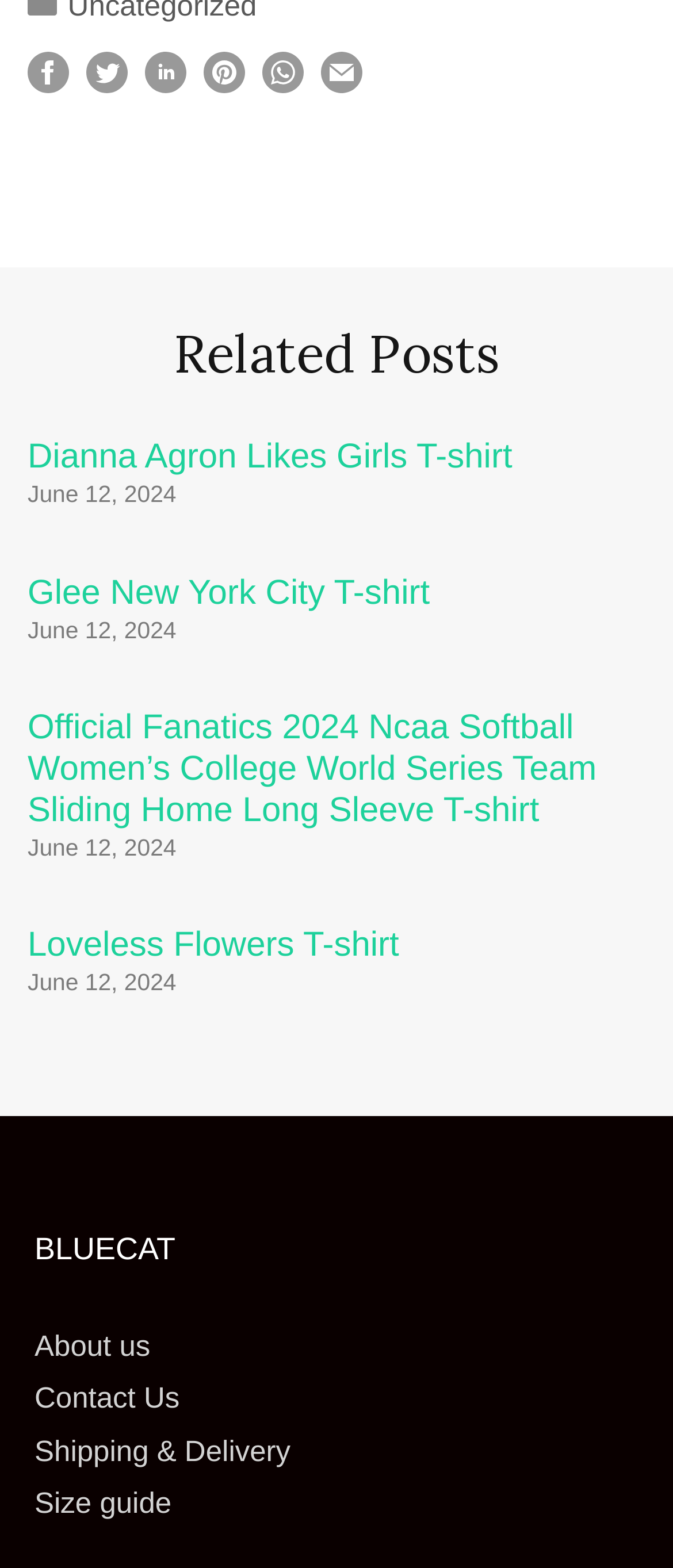Determine the bounding box coordinates for the area that should be clicked to carry out the following instruction: "Email this post!".

[0.477, 0.043, 0.538, 0.064]